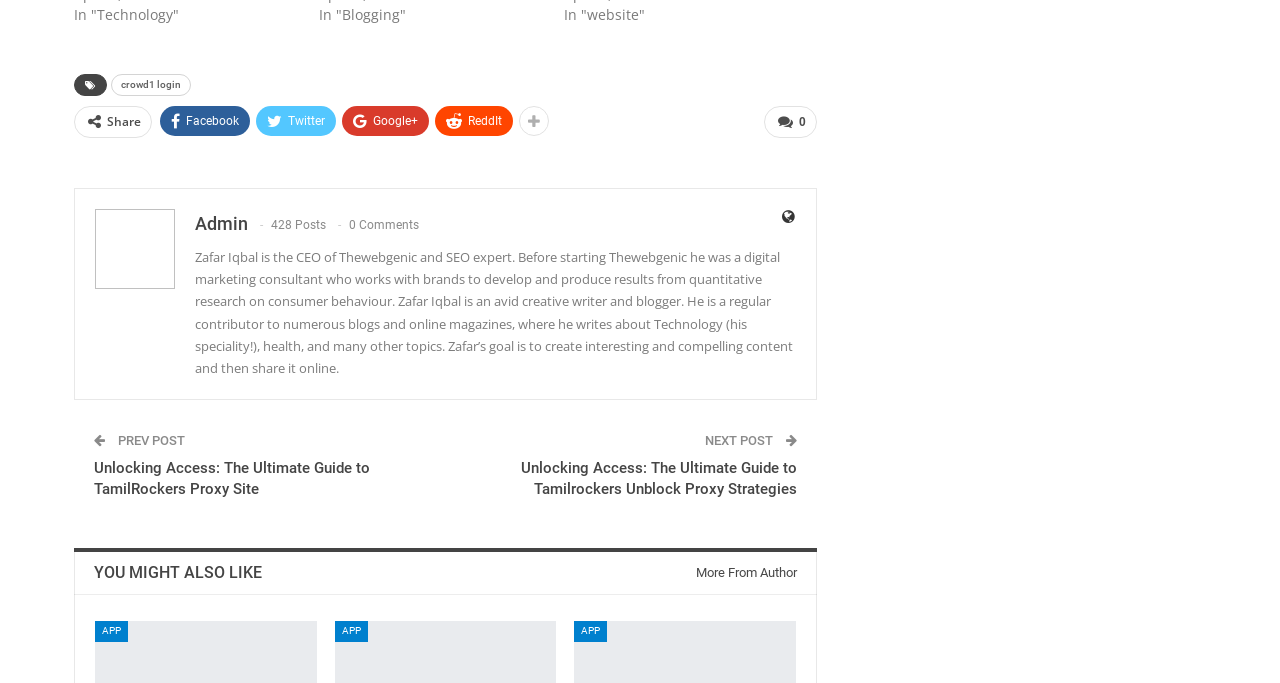By analyzing the image, answer the following question with a detailed response: What is the name of the company founded by Zafar Iqbal?

Based on the static text element with the description 'Zafar Iqbal is the CEO of Thewebgenic...', we can infer that Thewebgenic is the company founded by Zafar Iqbal.